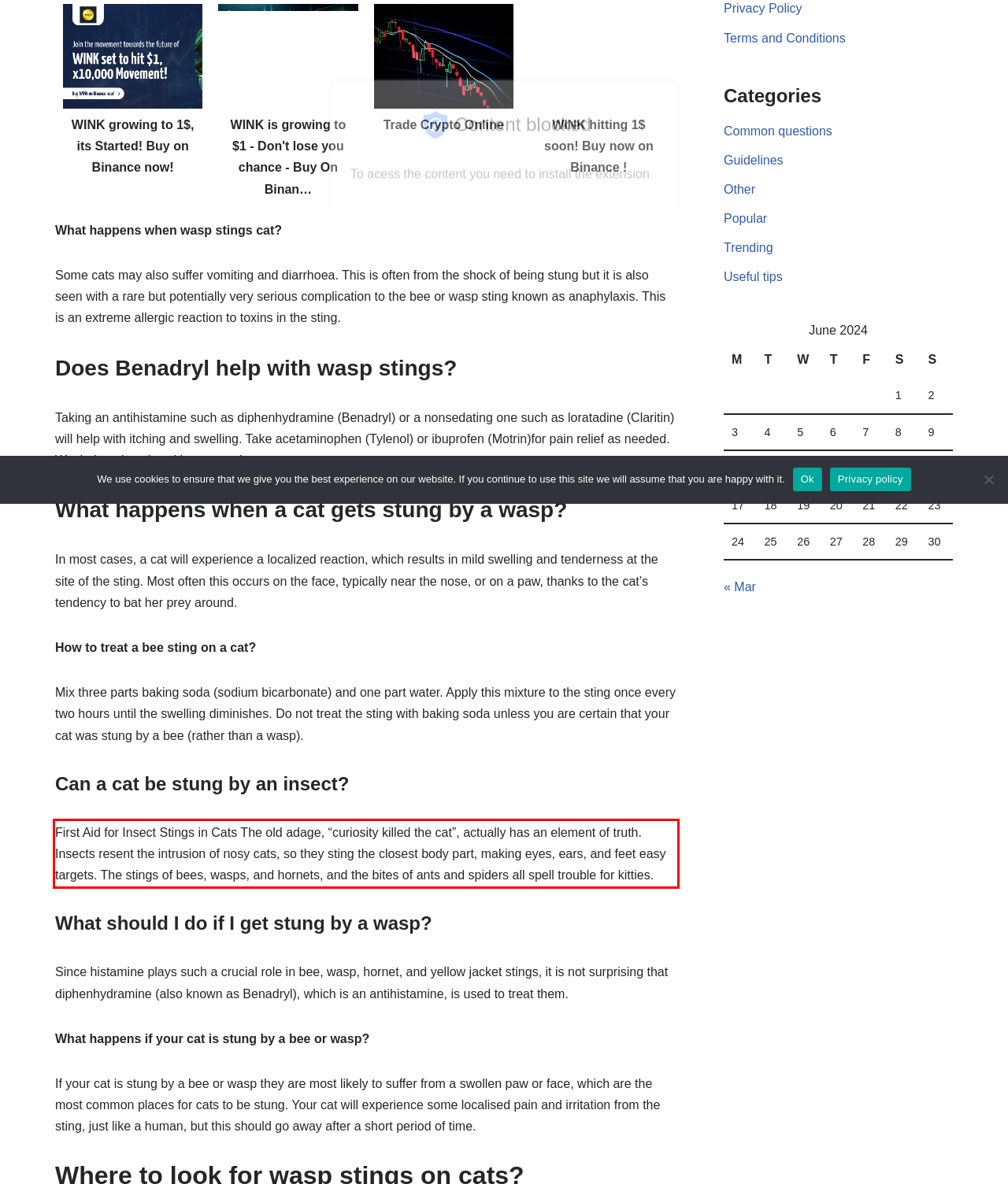Please extract the text content from the UI element enclosed by the red rectangle in the screenshot.

First Aid for Insect Stings in Cats The old adage, “curiosity killed the cat”, actually has an element of truth. Insects resent the intrusion of nosy cats, so they sting the closest body part, making eyes, ears, and feet easy targets. The stings of bees, wasps, and hornets, and the bites of ants and spiders all spell trouble for kitties.